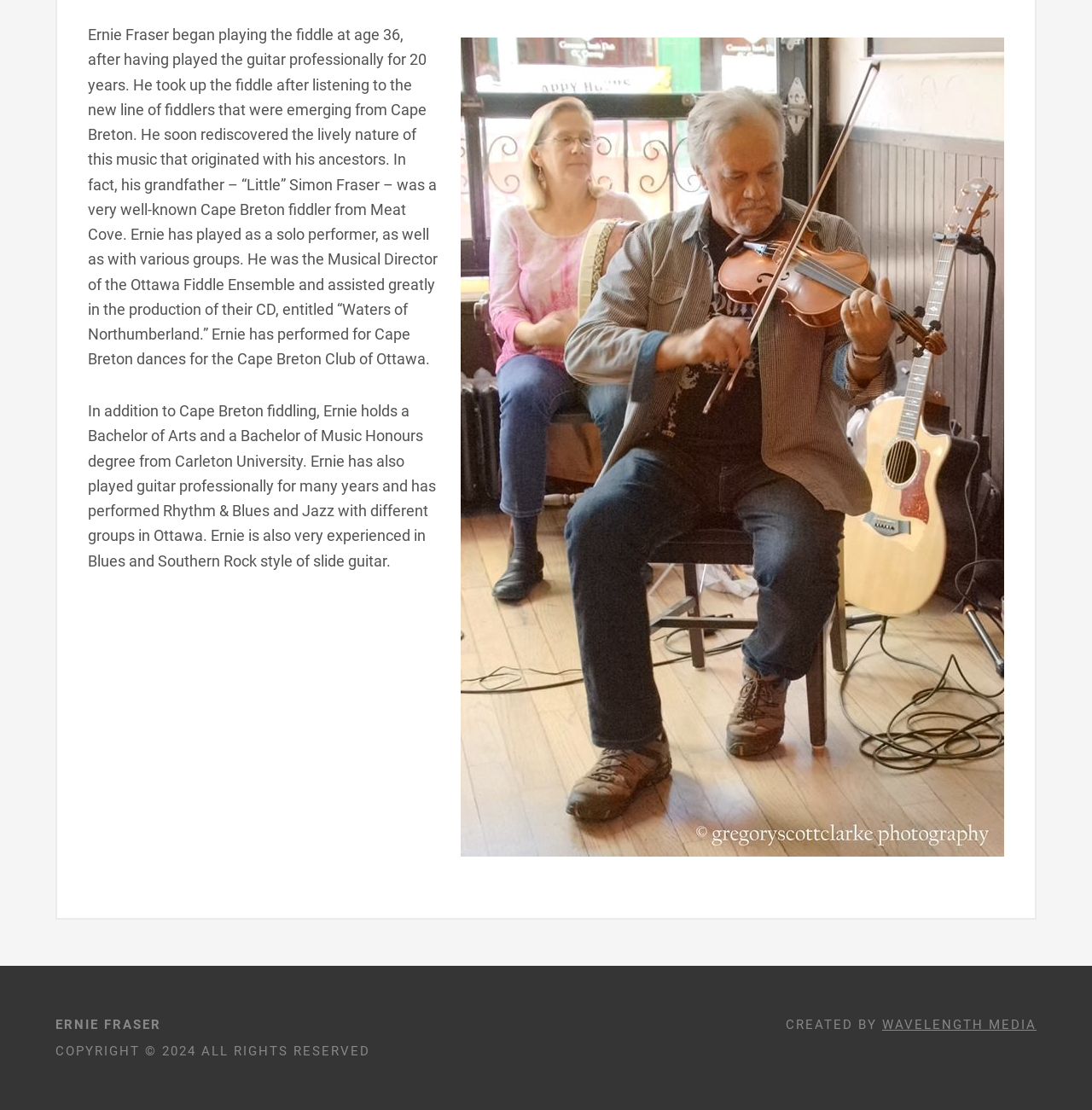Can you find the bounding box coordinates for the UI element given this description: "Creative Directory"? Provide the coordinates as four float numbers between 0 and 1: [left, top, right, bottom].

None